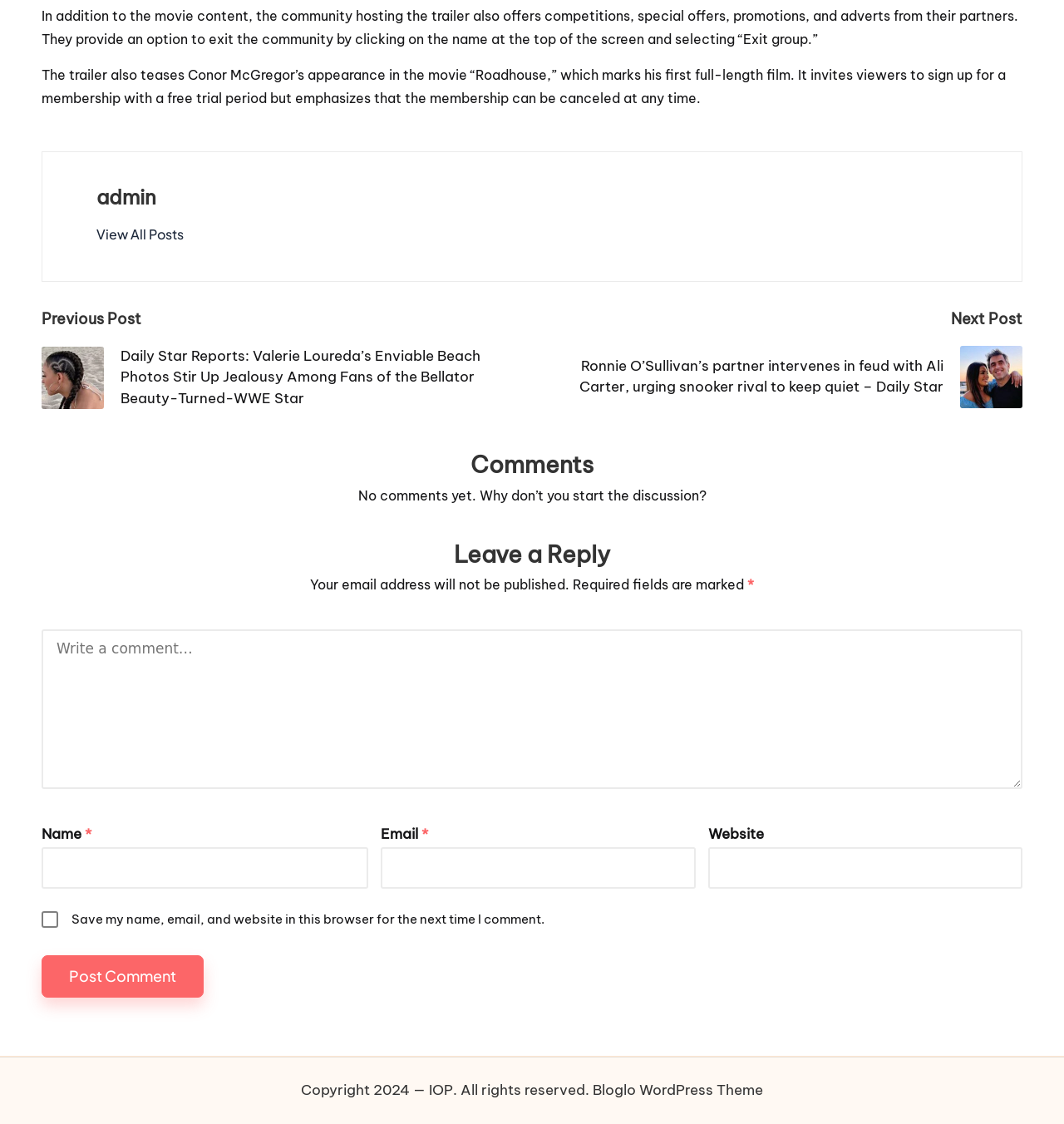What is required to leave a reply?
Look at the image and answer the question using a single word or phrase.

Name and email